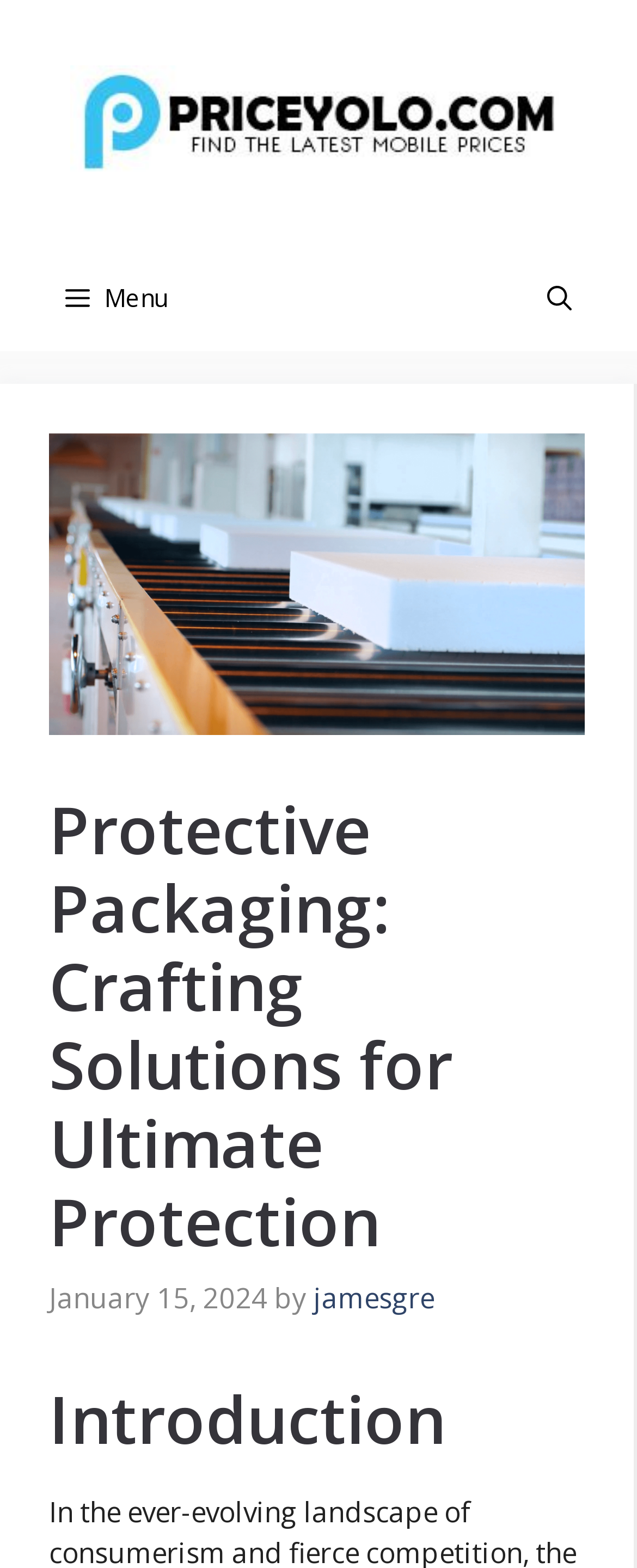Using the provided element description: "Close Search", identify the bounding box coordinates. The coordinates should be four floats between 0 and 1 in the order [left, top, right, bottom].

None